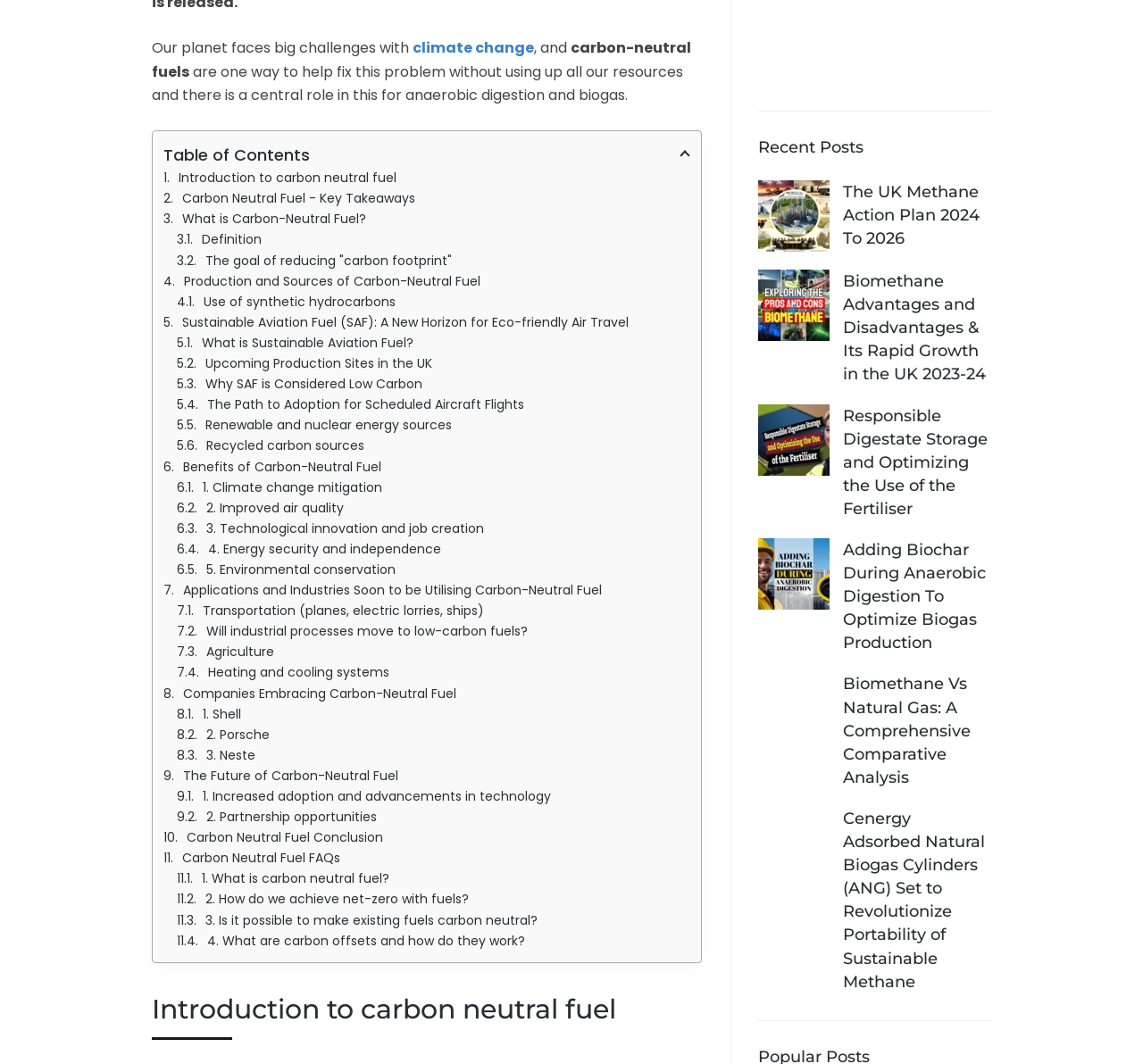What is Sustainable Aviation Fuel?
Carefully analyze the image and provide a detailed answer to the question.

Based on the link '.Sustainable Aviation Fuel (SAF): A New Horizon for Eco-friendly Air Travel' under the 'Production and Sources of Carbon-Neutral Fuel' section, Sustainable Aviation Fuel is a new horizon for eco-friendly air travel.